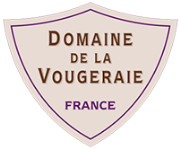What is the geographical origin of the winery?
Please respond to the question with a detailed and informative answer.

The word 'FRANCE' is placed below the winery's name in the emblem, indicating its geographical origin.